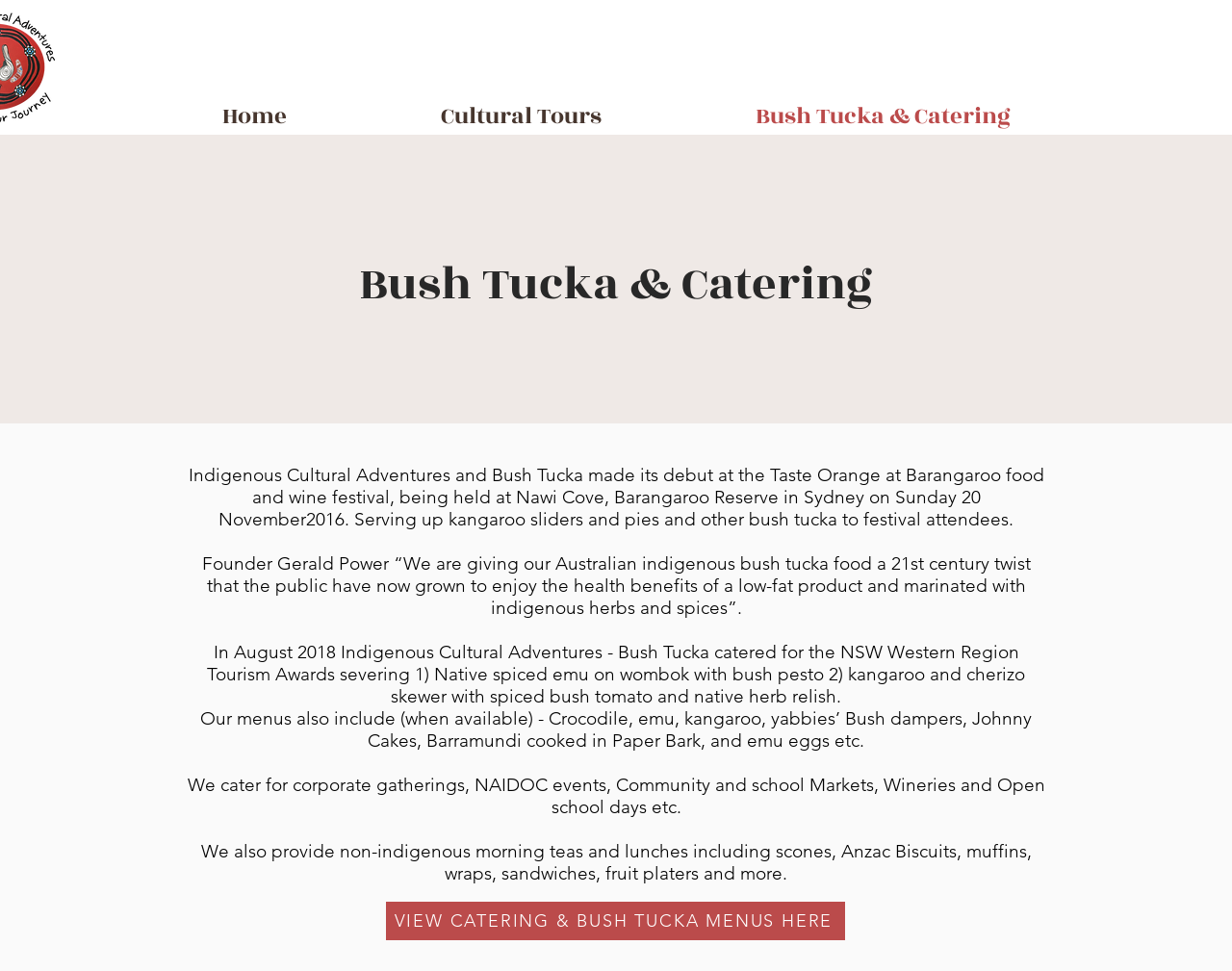Using the provided element description: "FAQ's", determine the bounding box coordinates of the corresponding UI element in the screenshot.

None